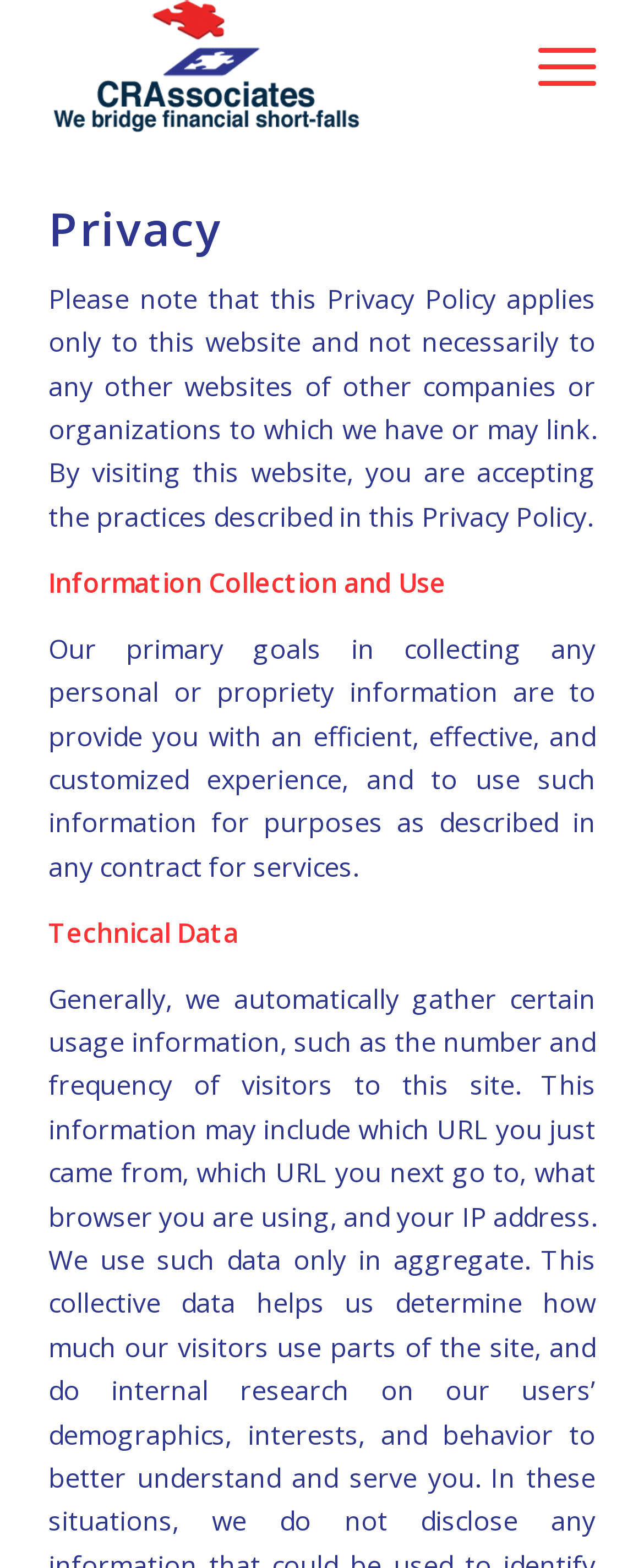Describe all visible elements and their arrangement on the webpage.

The webpage is about the privacy policy of Community Reinvestment Associates, LLC. At the top left of the page, there is a logo image of the company, accompanied by a link to the company's name. To the right of the logo, there is a menu item labeled "Menu". 

Below the top section, there is a main content area that spans most of the page width. The first element in this area is a heading that reads "Privacy". 

Following the heading, there is a paragraph of text that explains the scope of the privacy policy, stating that it only applies to this website and not to other linked websites. 

Below this paragraph, there are three sections of text, each with a bold heading. The first section is titled "Information Collection and Use", and it describes the primary goals of collecting personal or proprietary information. The second section is titled "Technical Data", but its content is not specified.